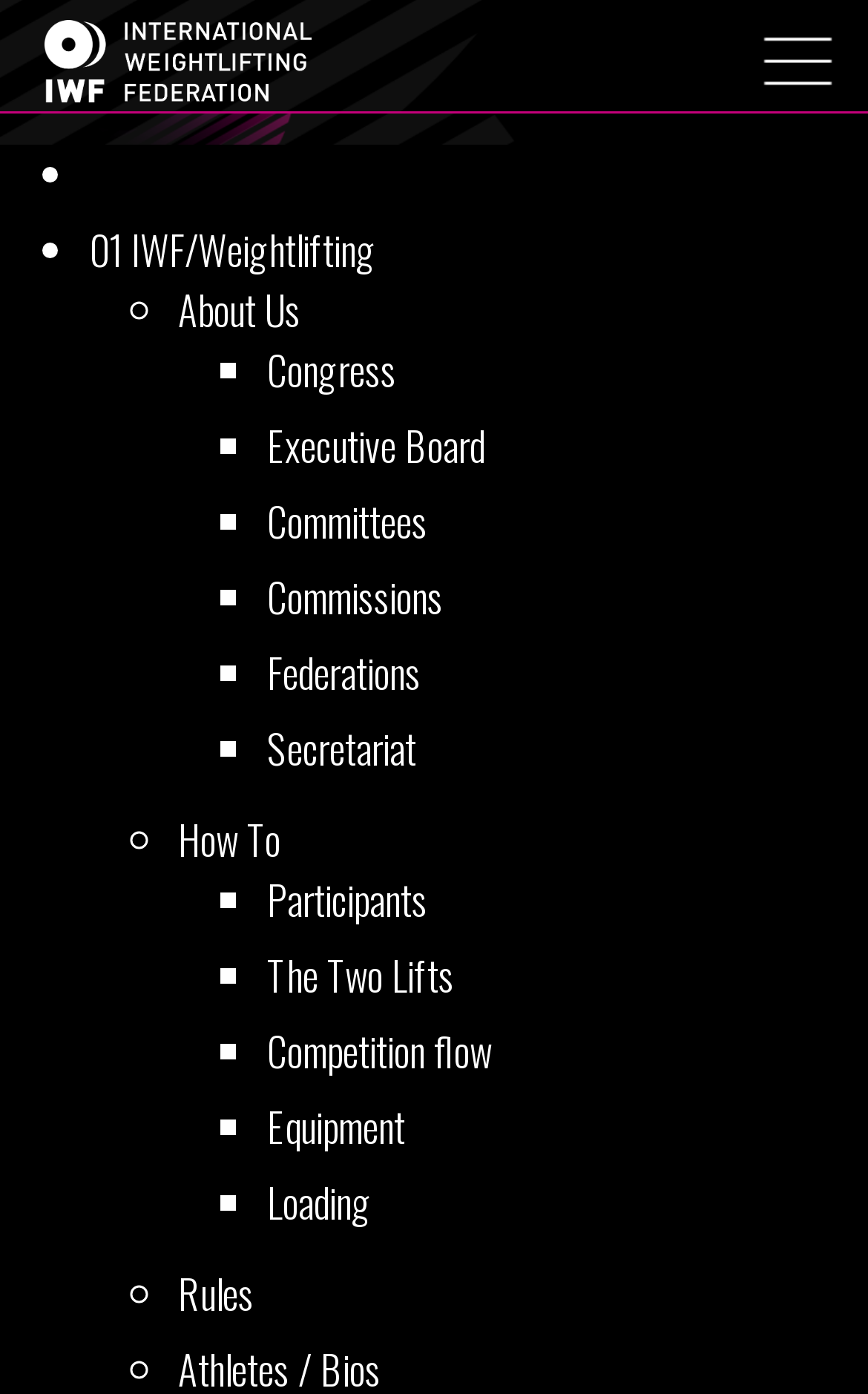What is the purpose of the 'How To' section?
Please give a detailed and elaborate explanation in response to the question.

The 'How To' section is likely intended to provide guidance or instructions on a specific topic related to weightlifting, although the exact topic is not specified on this webpage.